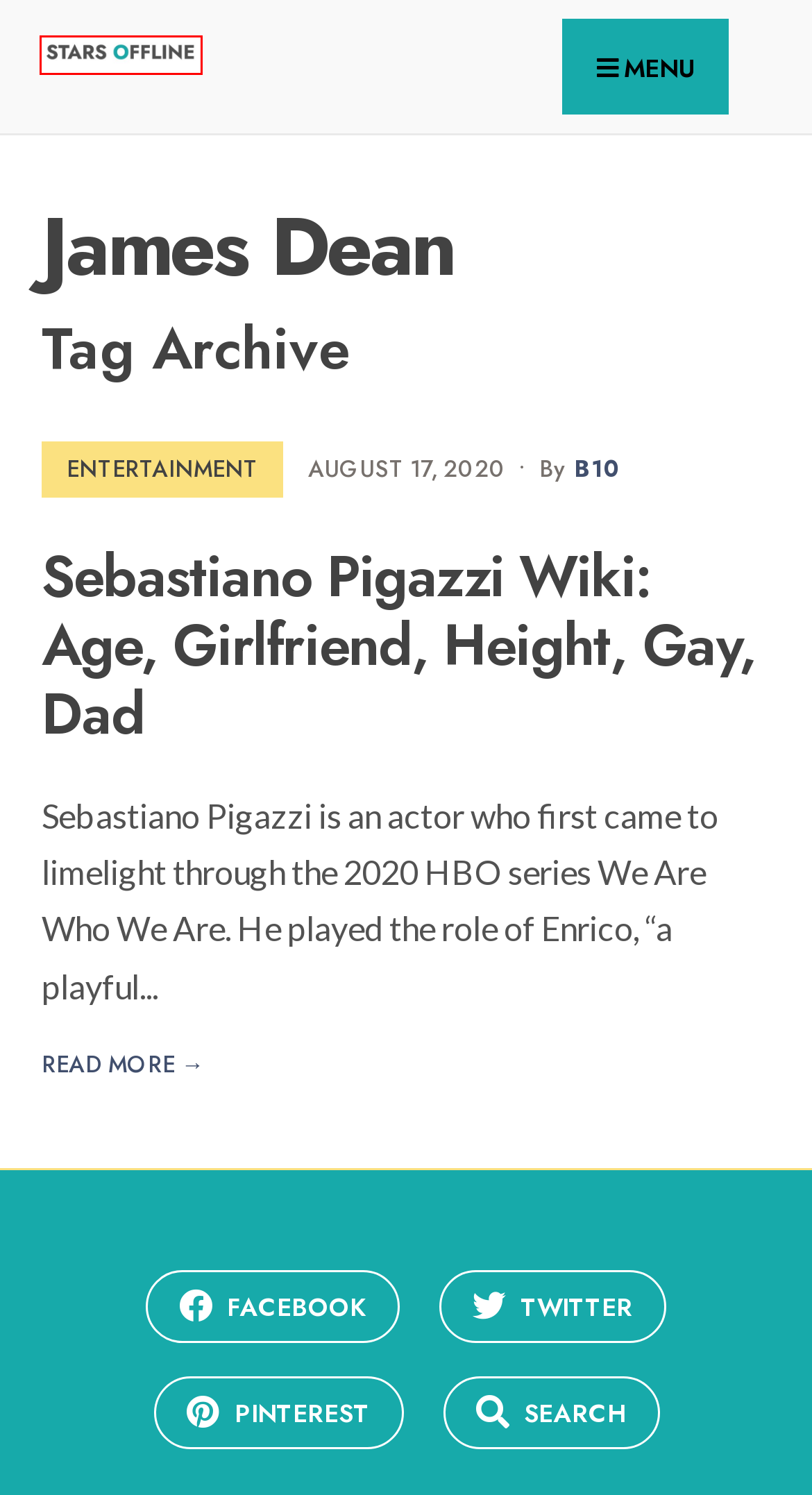Consider the screenshot of a webpage with a red bounding box and select the webpage description that best describes the new page that appears after clicking the element inside the red box. Here are the candidates:
A. B10, Author at Stars Offline
B. Sports Archives - Stars Offline
C. Cellapp | Mobile Apps, AI and Business Automation Products
D. Trending Archives - Stars Offline
E. Entertainment Archives - Stars Offline
F. Pop Culture Archives - Stars Offline
G. Stars Offline|Entertainment, Culture, Reality TV & Sports
H. Sebastiano Pigazzi Wiki: Age, Girlfriend, Height, Dad, Siblings, Net Worth

G